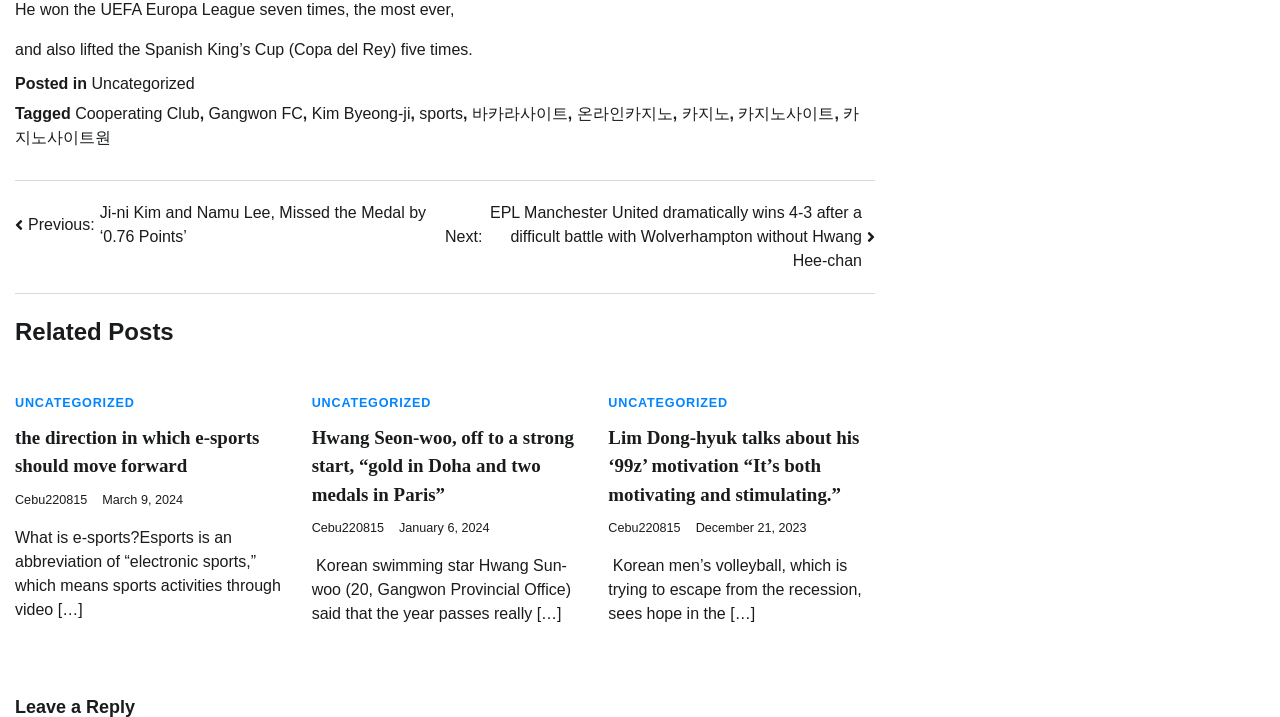Specify the bounding box coordinates of the area to click in order to follow the given instruction: "Learn more about Gaggle's Student Privacy Pledge."

None